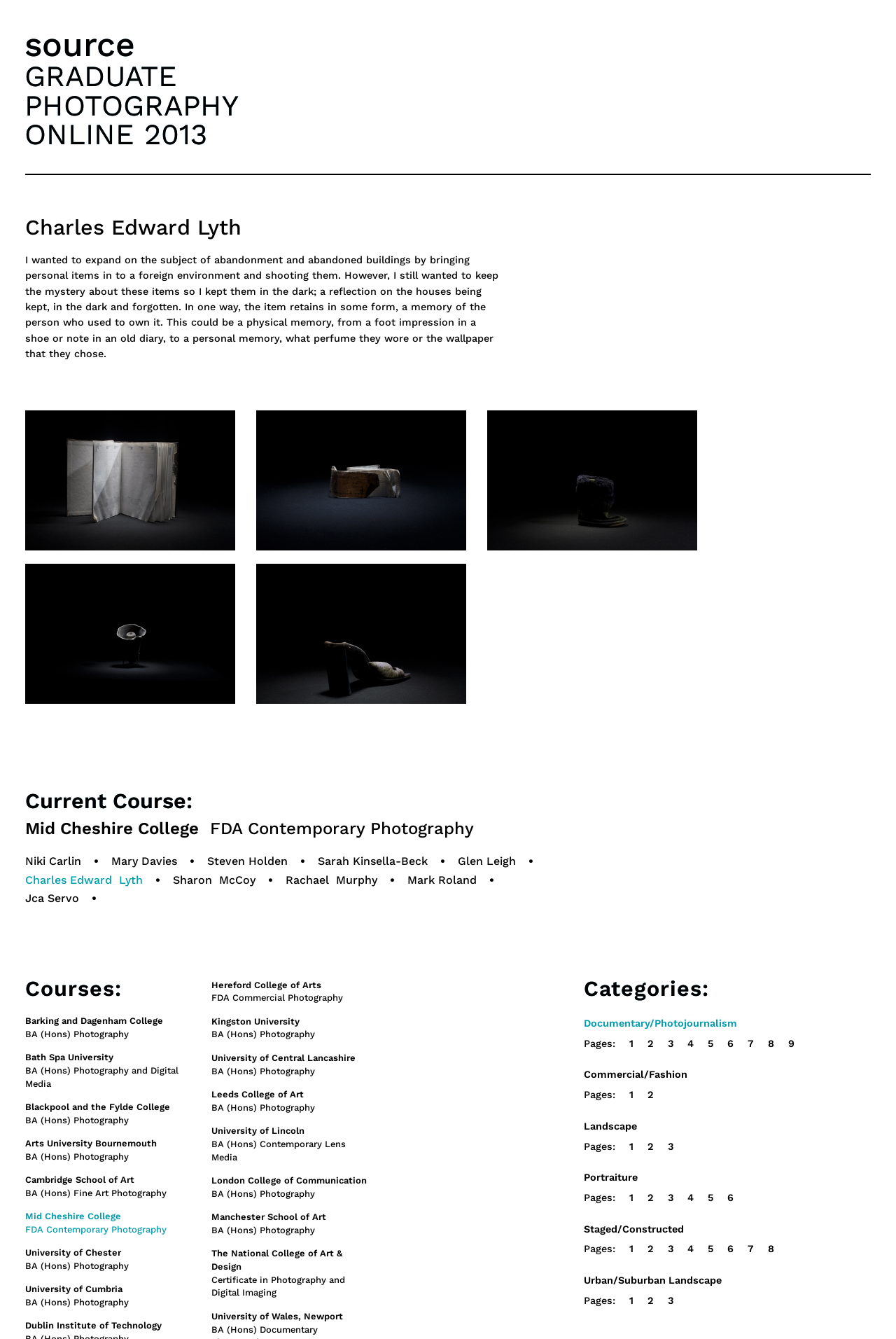Please locate the bounding box coordinates of the region I need to click to follow this instruction: "View Charles Edward Lyth's photography".

[0.028, 0.16, 0.27, 0.179]